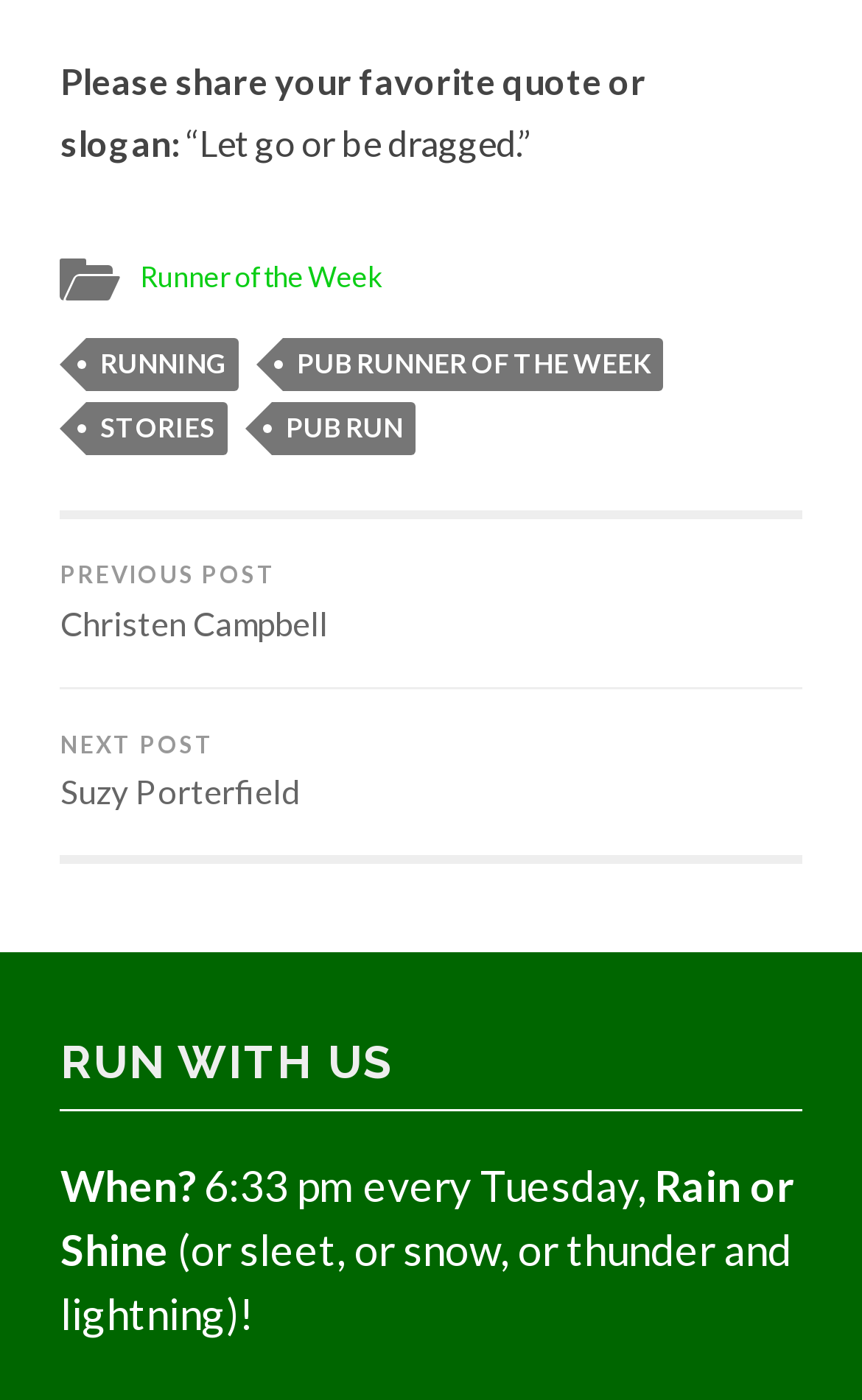Please determine the bounding box of the UI element that matches this description: Next post Suzy Porterfield. The coordinates should be given as (top-left x, top-left y, bottom-right x, bottom-right y), with all values between 0 and 1.

[0.07, 0.49, 0.93, 0.611]